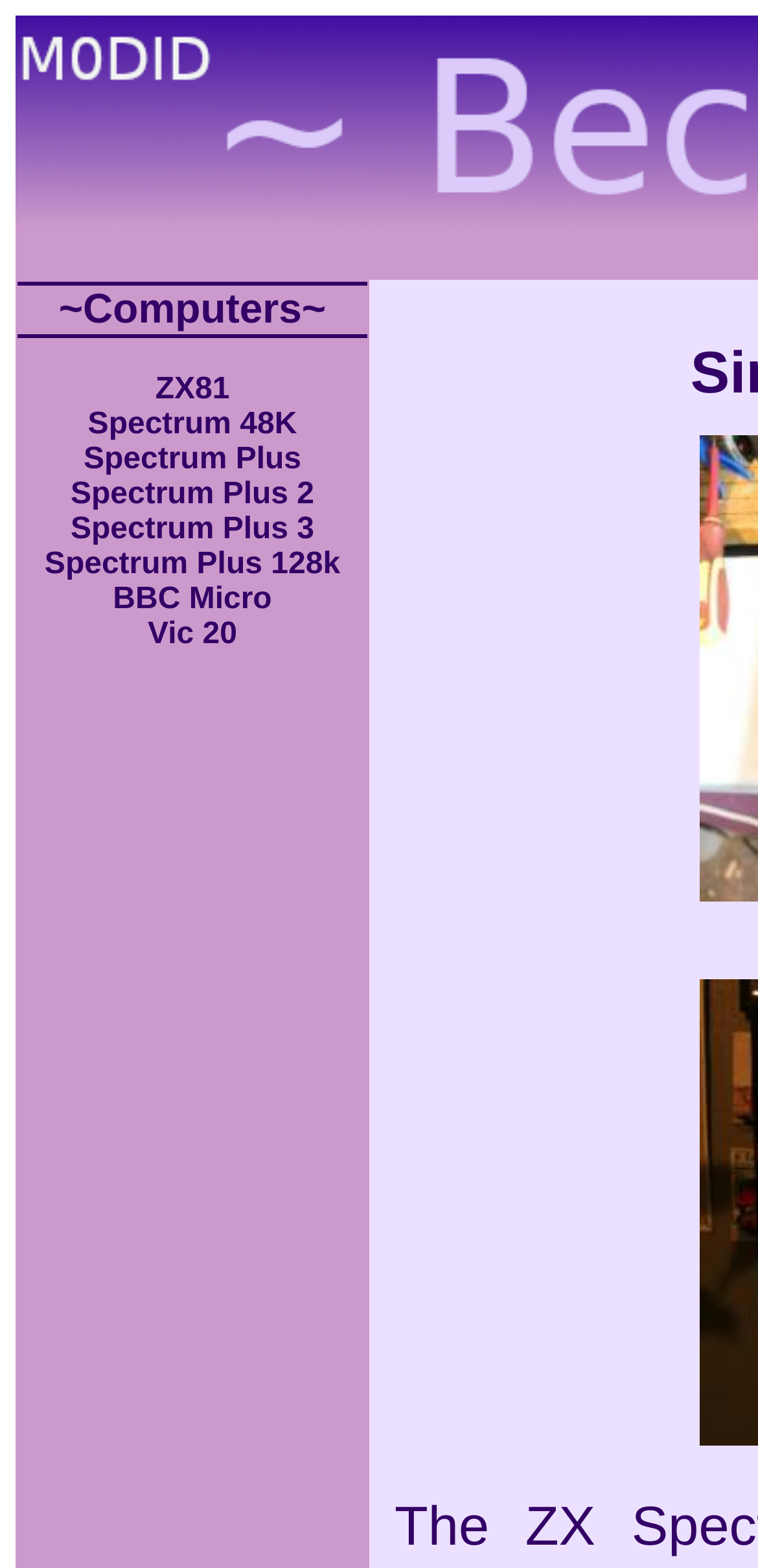Please locate the bounding box coordinates of the element's region that needs to be clicked to follow the instruction: "go to BBC Micro link". The bounding box coordinates should be provided as four float numbers between 0 and 1, i.e., [left, top, right, bottom].

[0.149, 0.372, 0.359, 0.393]